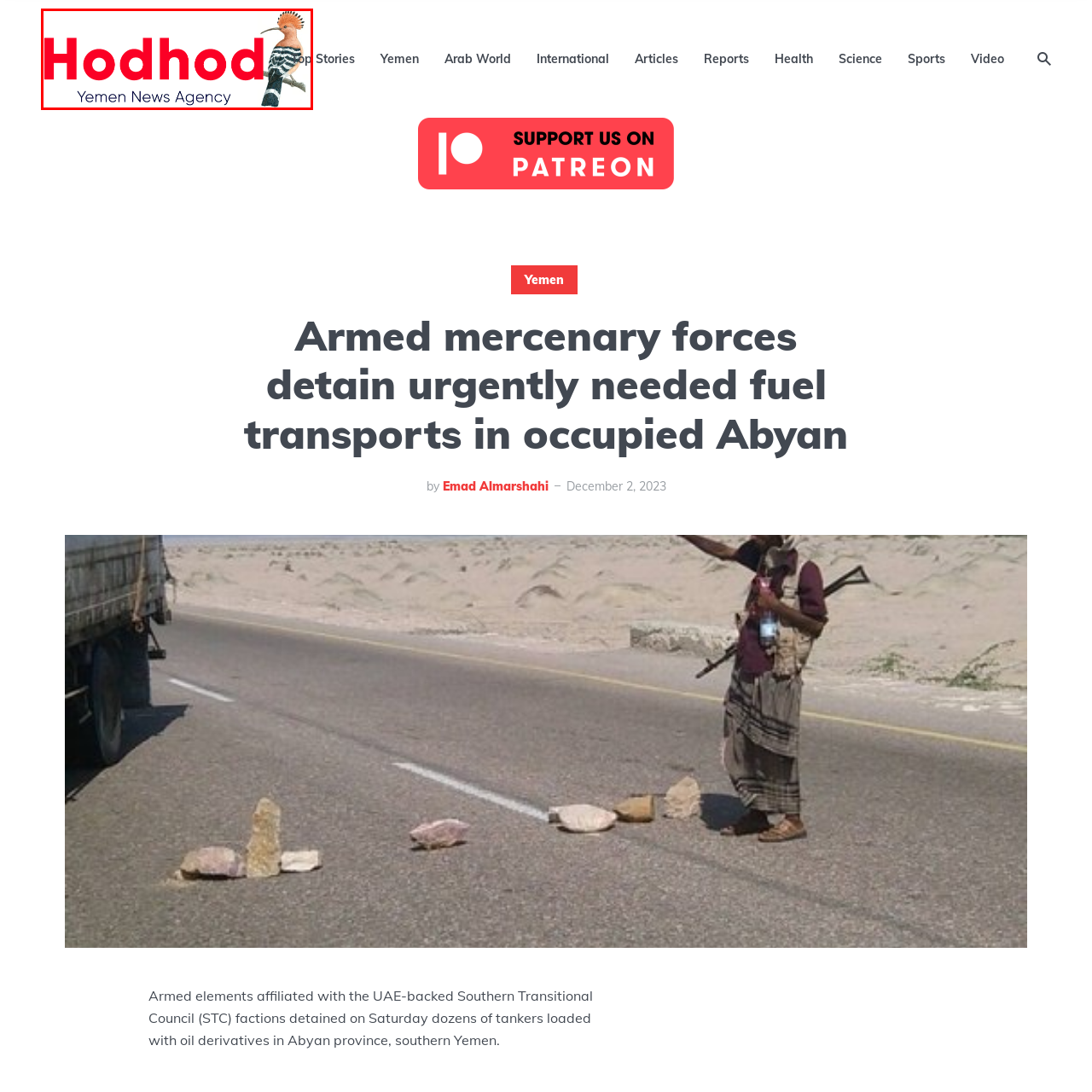Focus on the portion of the image highlighted in red and deliver a detailed explanation for the following question: What is the smaller font color?

The logo of the 'Hodhod Yemen News Agency' features a smaller, dark blue font for 'Yemen News Agency', which is accompanying the bold red lettering for 'Hodhod'.